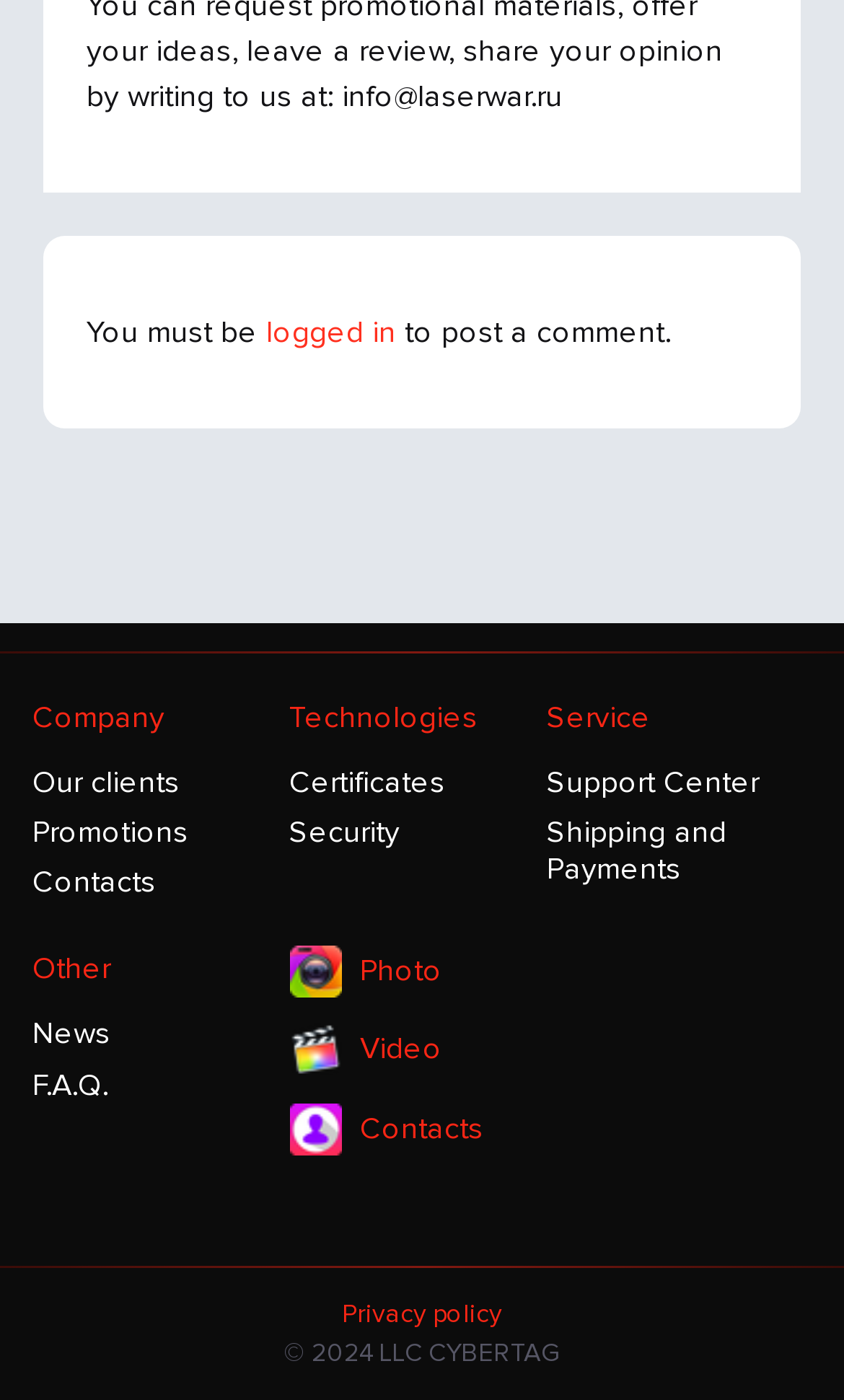Given the description "Shipping and Payments", provide the bounding box coordinates of the corresponding UI element.

[0.648, 0.583, 0.952, 0.635]